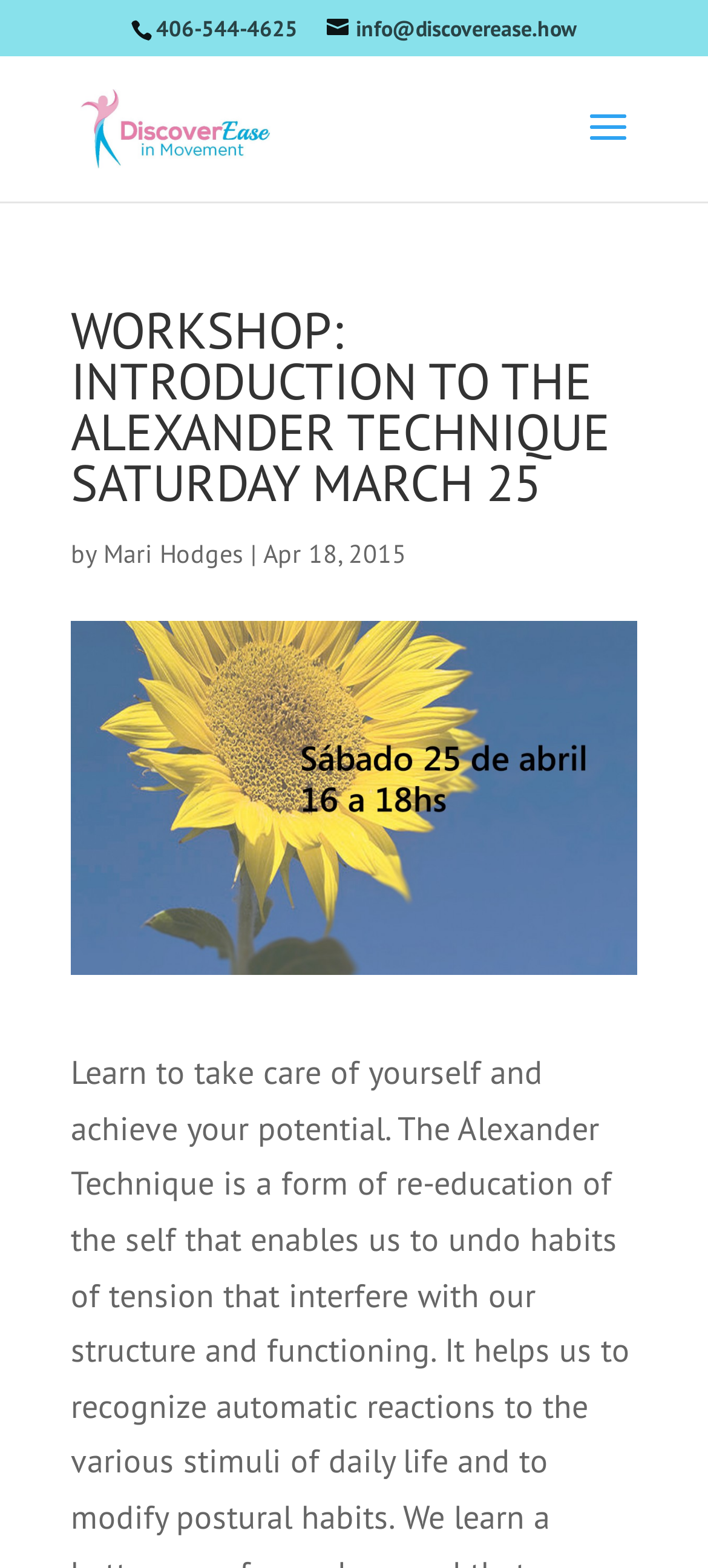Given the element description: "info@discoverease.how", predict the bounding box coordinates of this UI element. The coordinates must be four float numbers between 0 and 1, given as [left, top, right, bottom].

[0.462, 0.009, 0.815, 0.027]